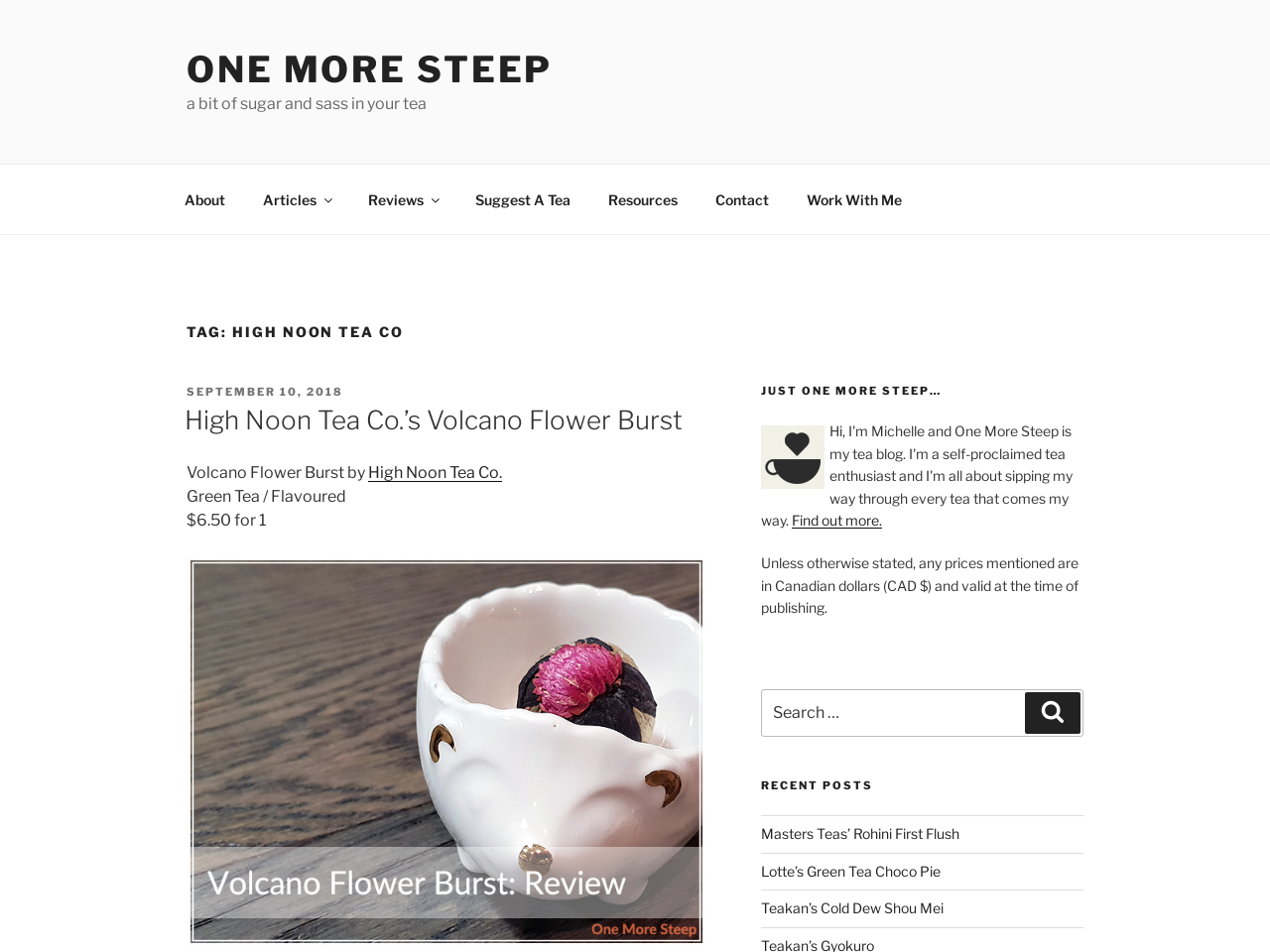Specify the bounding box coordinates of the area to click in order to follow the given instruction: "View recent posts."

[0.599, 0.818, 0.853, 0.834]